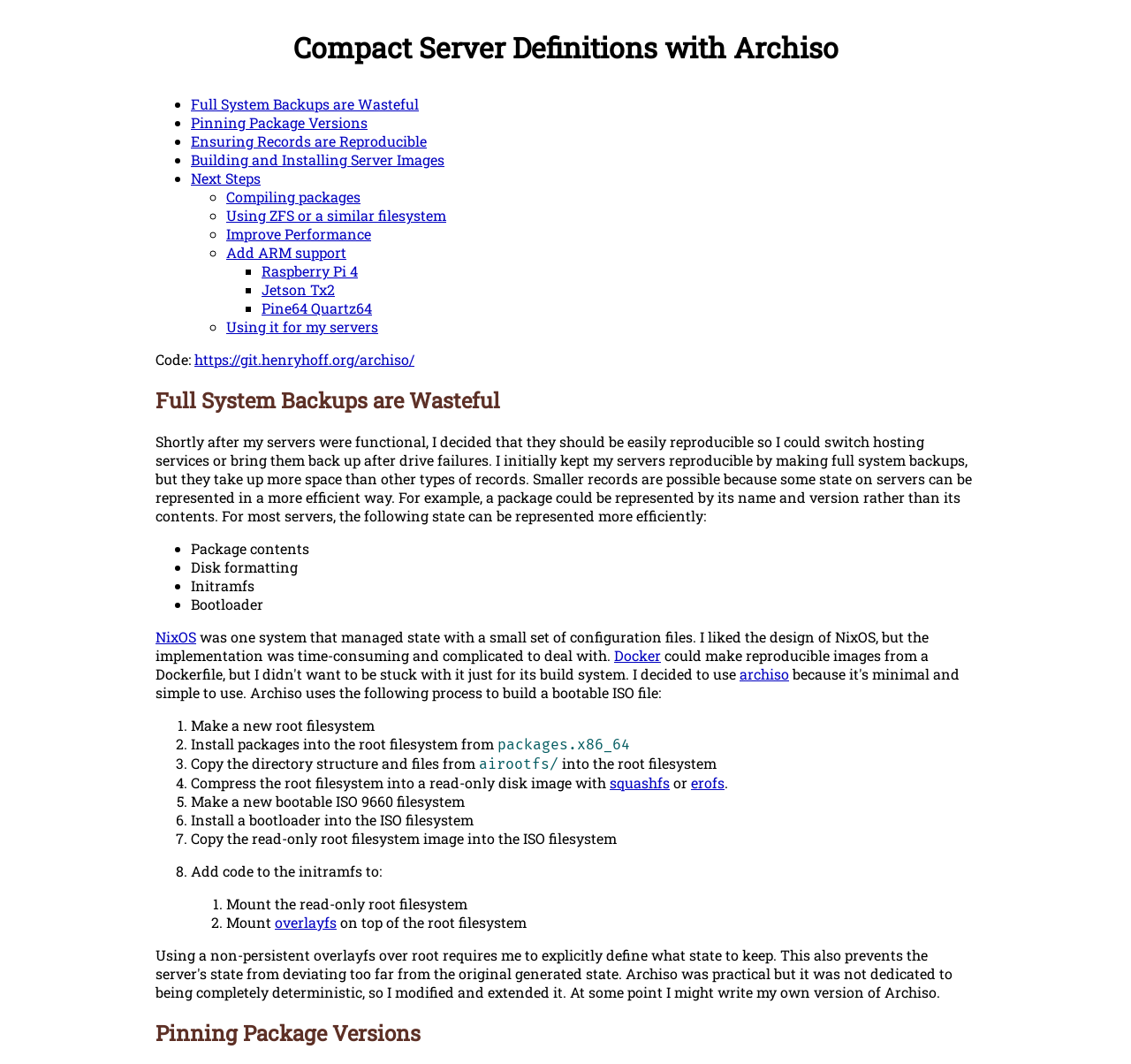Please find the bounding box coordinates in the format (top-left x, top-left y, bottom-right x, bottom-right y) for the given element description. Ensure the coordinates are floating point numbers between 0 and 1. Description: Ensuring Records are Reproducible

[0.169, 0.124, 0.377, 0.141]